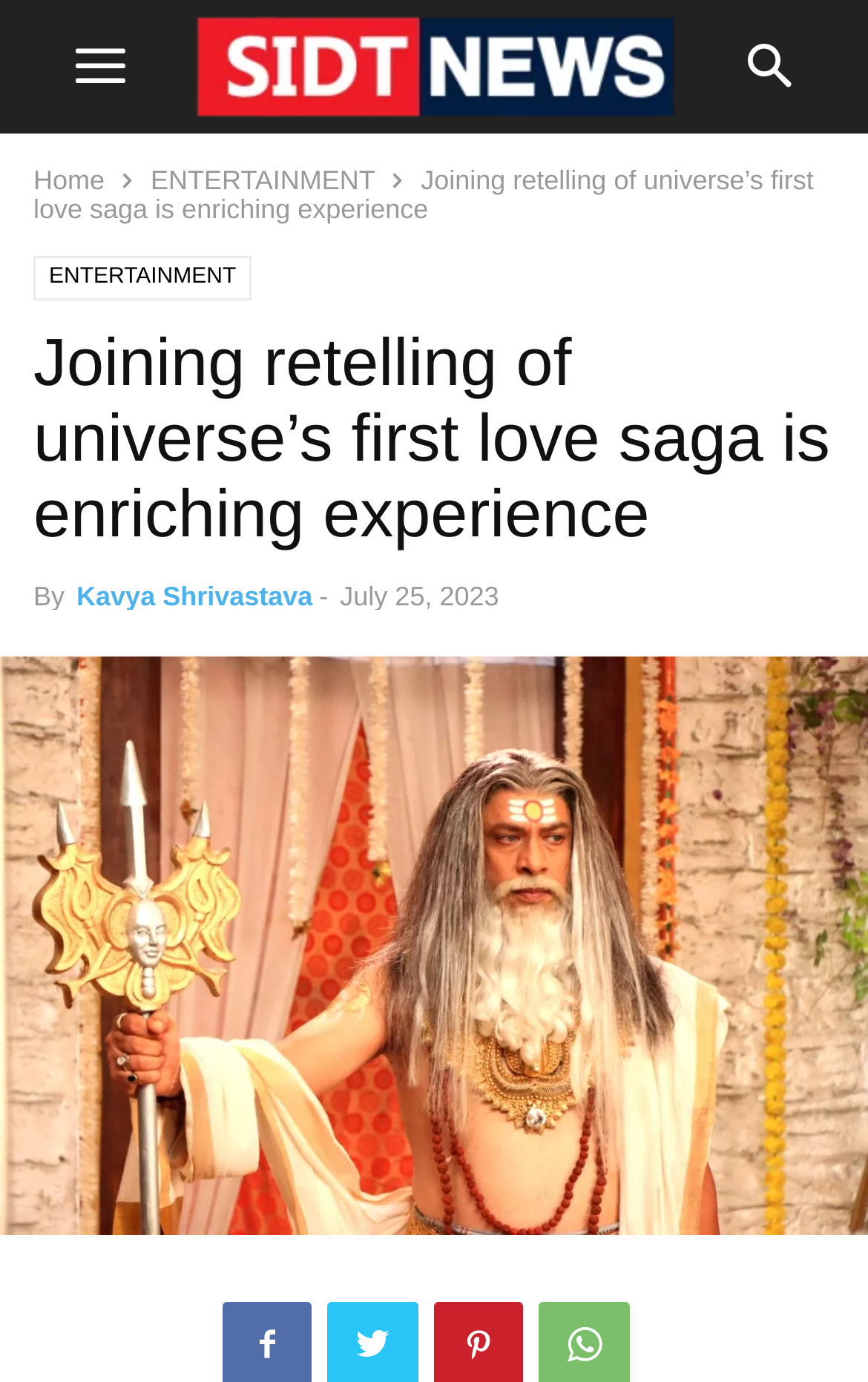Please provide the bounding box coordinates in the format (top-left x, top-left y, bottom-right x, bottom-right y). Remember, all values are floating point numbers between 0 and 1. What is the bounding box coordinate of the region described as: Login

None